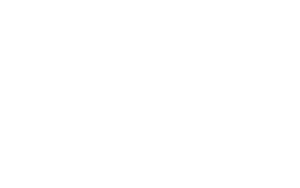What type of businesses can benefit from mobile kitchen rentals?
From the image, respond with a single word or phrase.

Culinary ventures